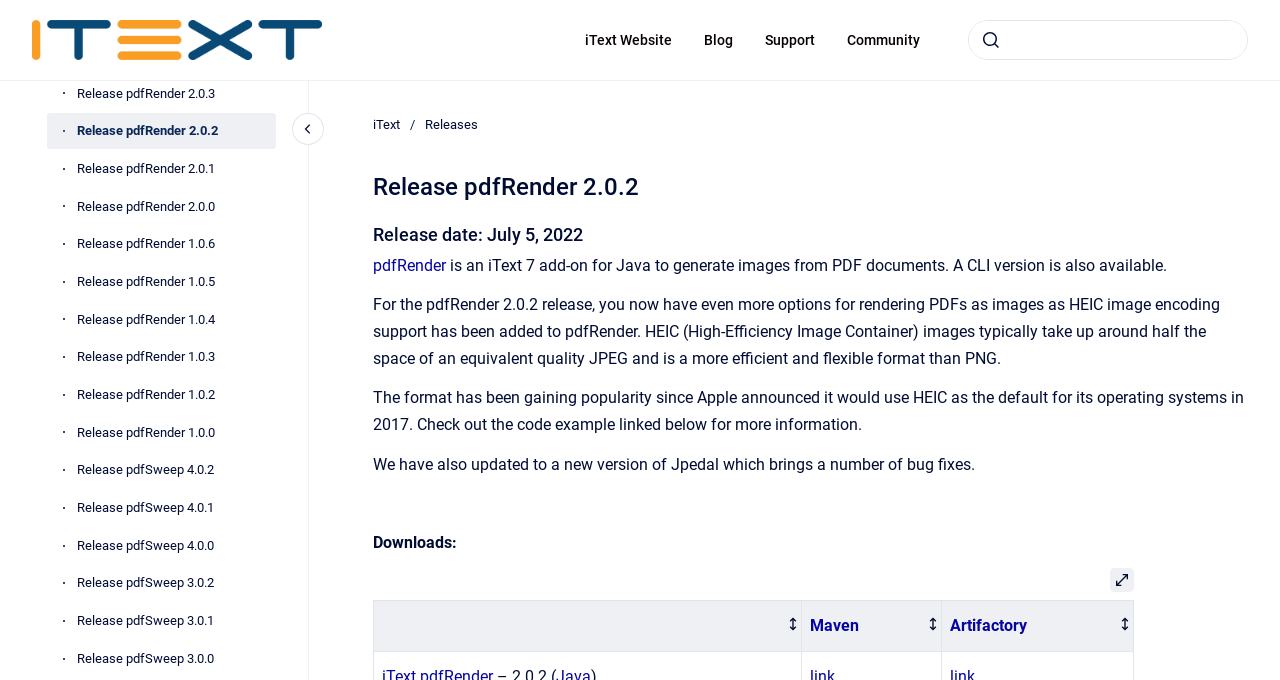Please find and give the text of the main heading on the webpage.

Release pdfRender 2.0.2